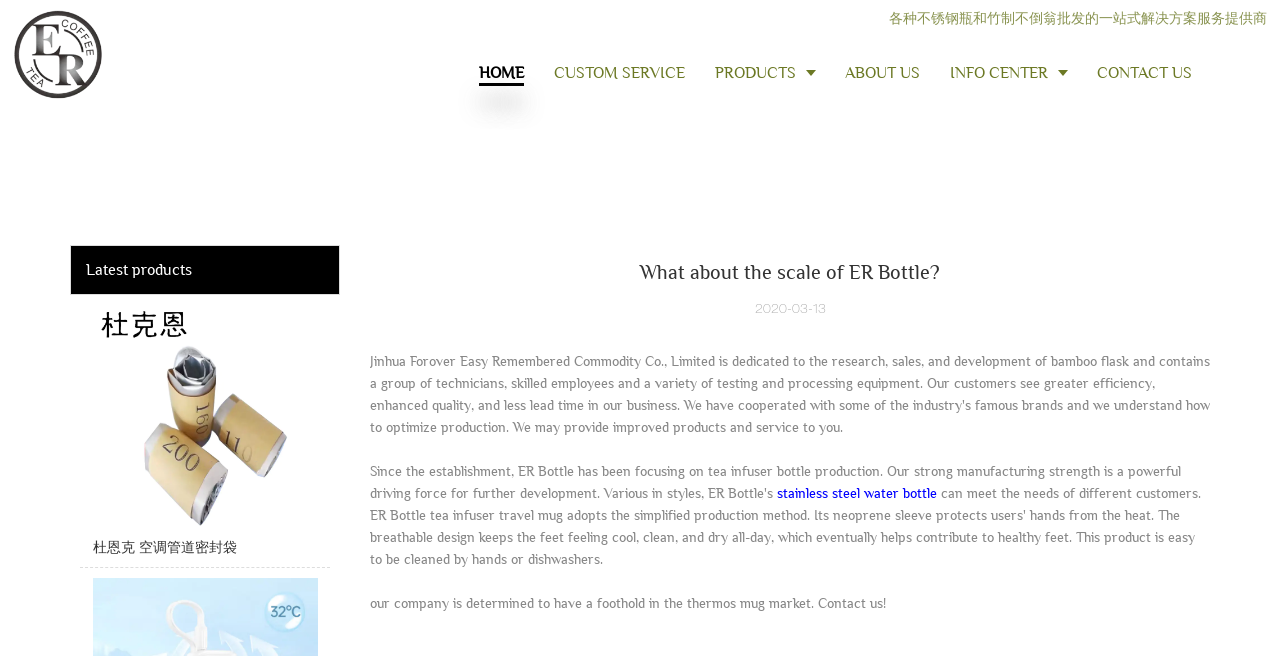Please specify the bounding box coordinates of the clickable region necessary for completing the following instruction: "Click on Government". The coordinates must consist of four float numbers between 0 and 1, i.e., [left, top, right, bottom].

None